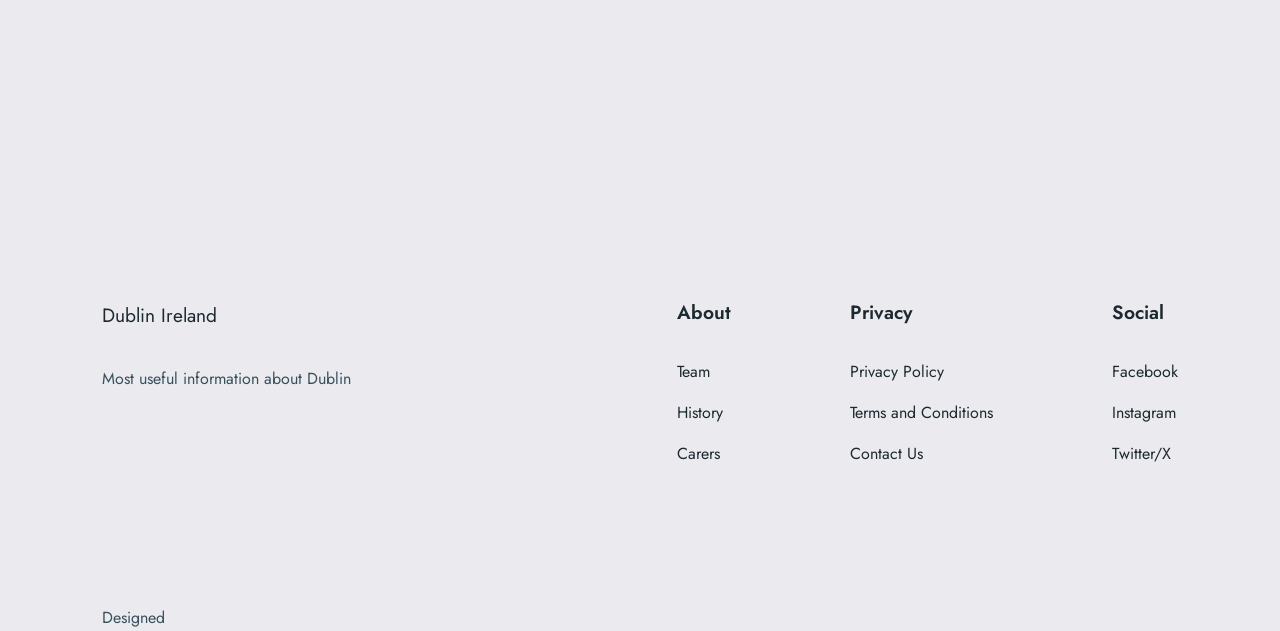Based on the provided description, "Terms and Conditions", find the bounding box of the corresponding UI element in the screenshot.

[0.664, 0.475, 0.776, 0.514]